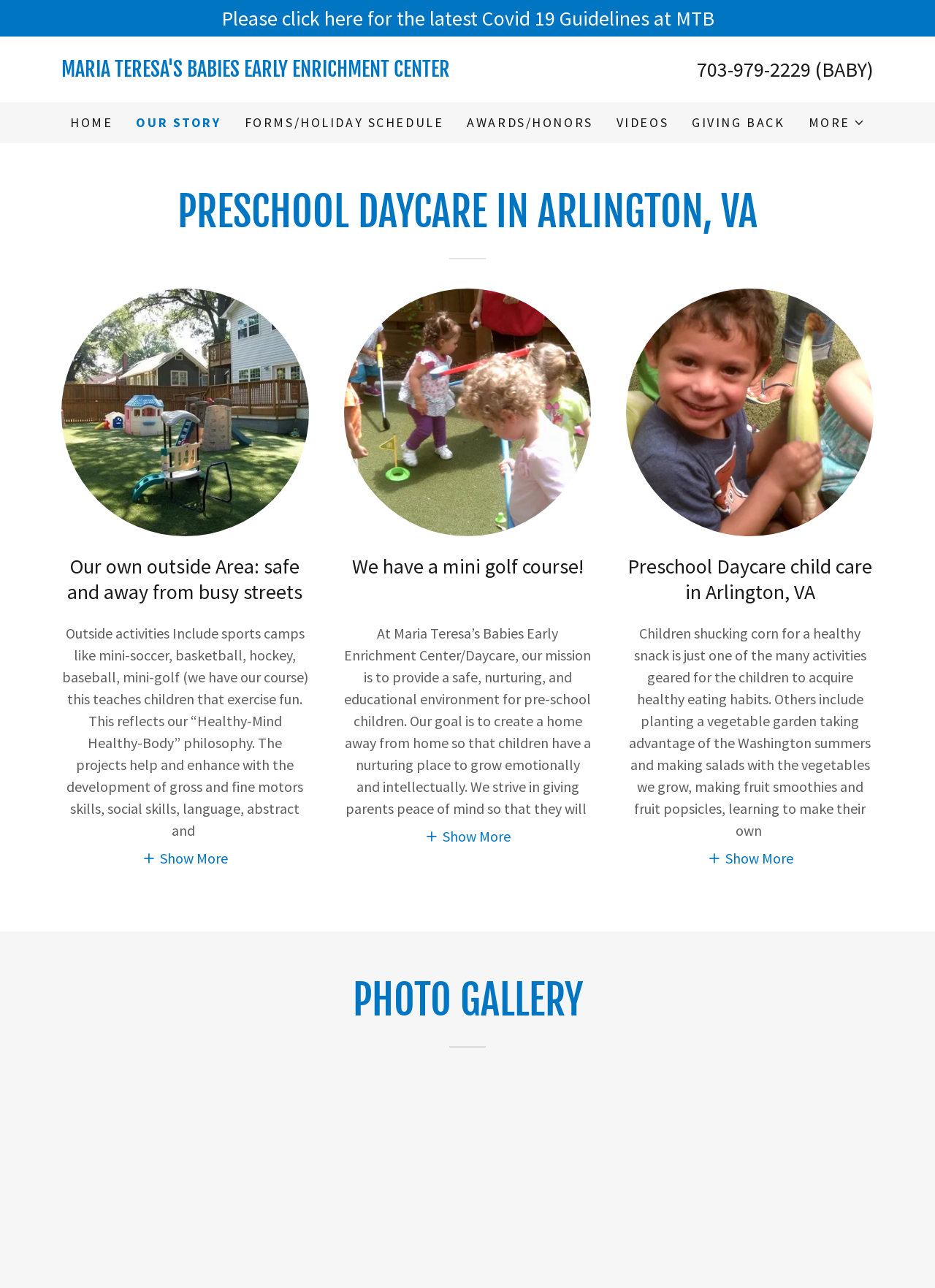Identify the bounding box coordinates for the UI element that matches this description: "Videos".

[0.654, 0.085, 0.72, 0.106]